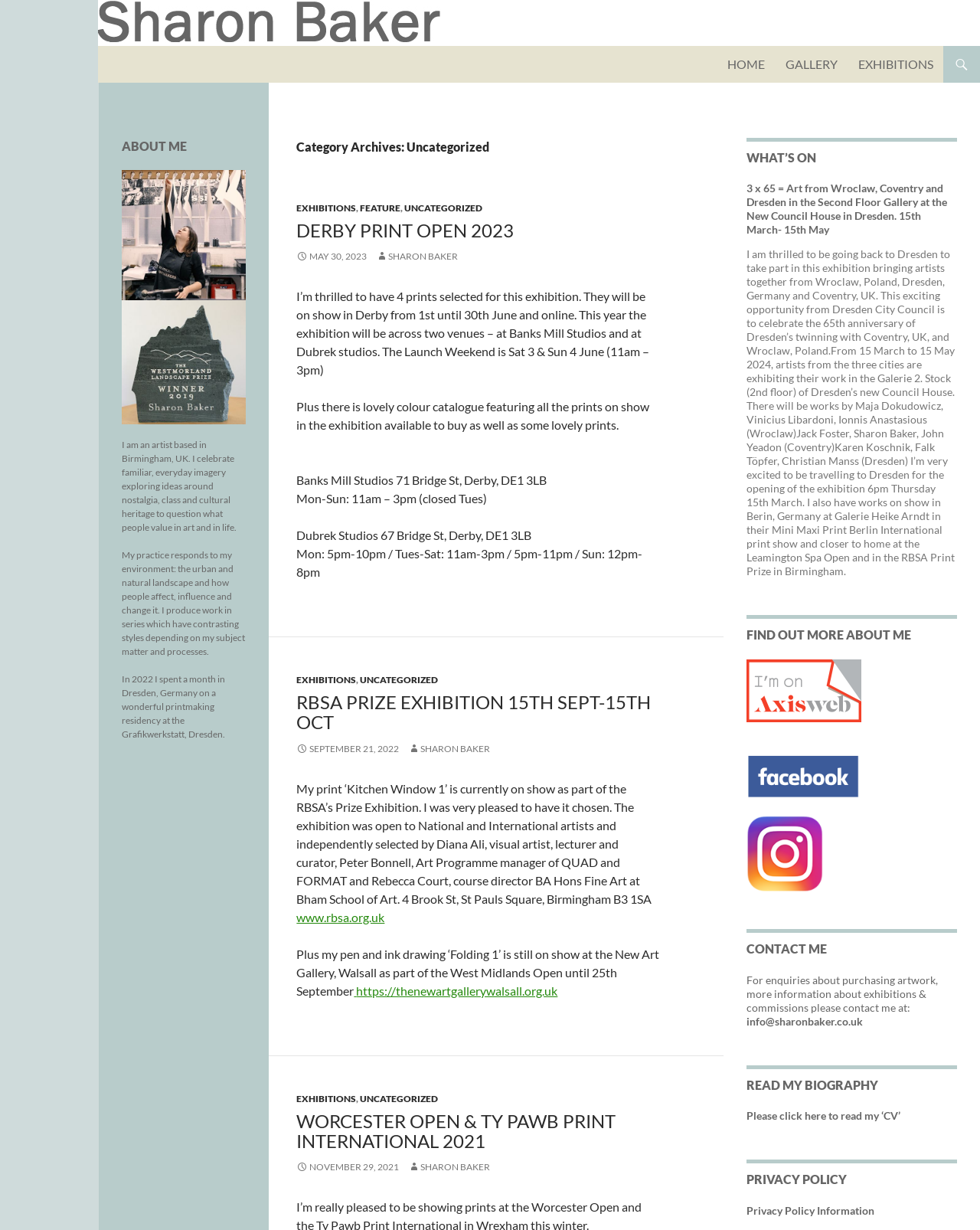What is the title of the first exhibition mentioned?
Based on the image, please offer an in-depth response to the question.

The title of the first exhibition mentioned can be found in the heading 'DERBY PRINT OPEN 2023' which is a link, and it is also mentioned in the text 'I’m thrilled to have 4 prints selected for this exhibition.'